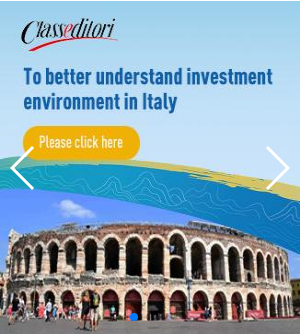Compose an extensive description of the image.

The image showcases a vibrant promotional banner featuring the iconic Roman Colosseum, symbolizing Italy's rich history and cultural heritage. Overlaying the image is the message, "To better understand investment environment in Italy," suggesting a focus on encouraging international investment. A prominent call-to-action button labeled "Please click here" invites viewers to engage further with the content. The overall design combines visual appeal with informative text, targeting potential investors or individuals interested in exploring opportunities in Italy. The color palette includes shades of blue and green, enhancing the inviting atmosphere of the advertisement.